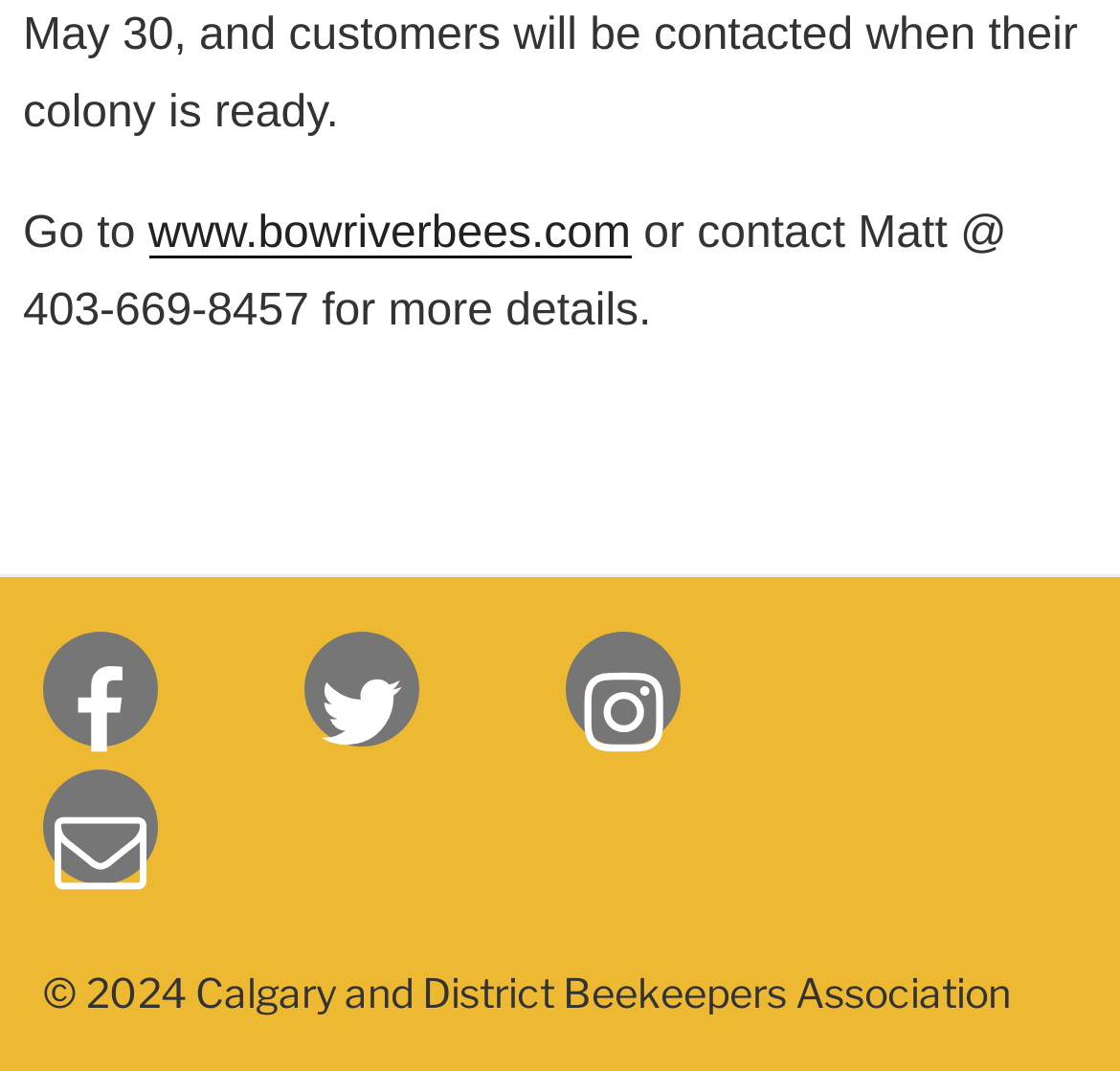What is the phone number for more details?
Answer the question with a detailed and thorough explanation.

The phone number can be found in the text 'or contact Matt @ 403-669-8457 for more details.' which is located at the top of the webpage.